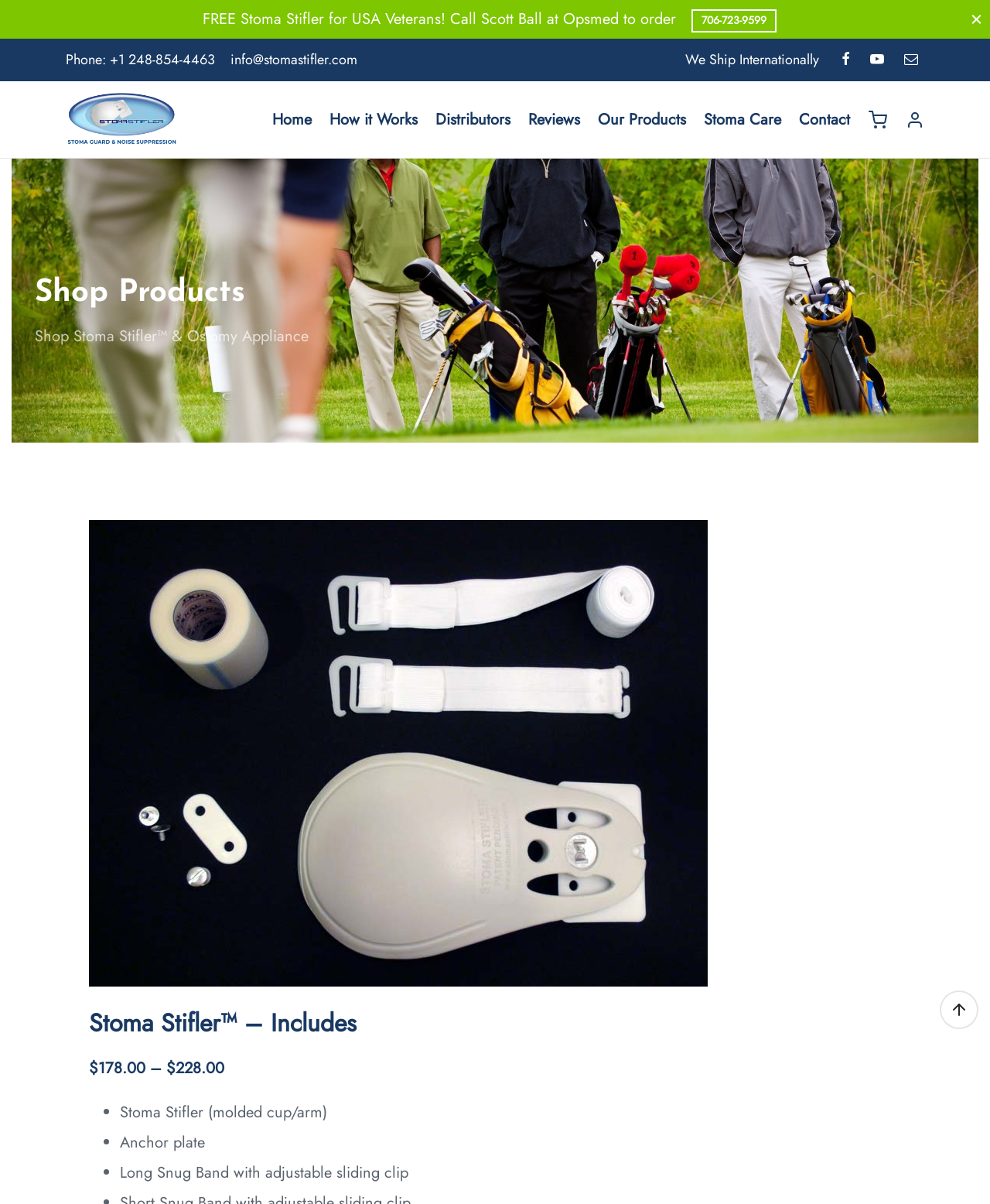What is the phone number for USA Veterans?
Based on the image, answer the question with as much detail as possible.

I found the phone number by looking at the text 'FREE Stoma Stifler for USA Veterans! Call Scott Ball at Opsmed to order' and the link next to it, which is '706-723-9599'.